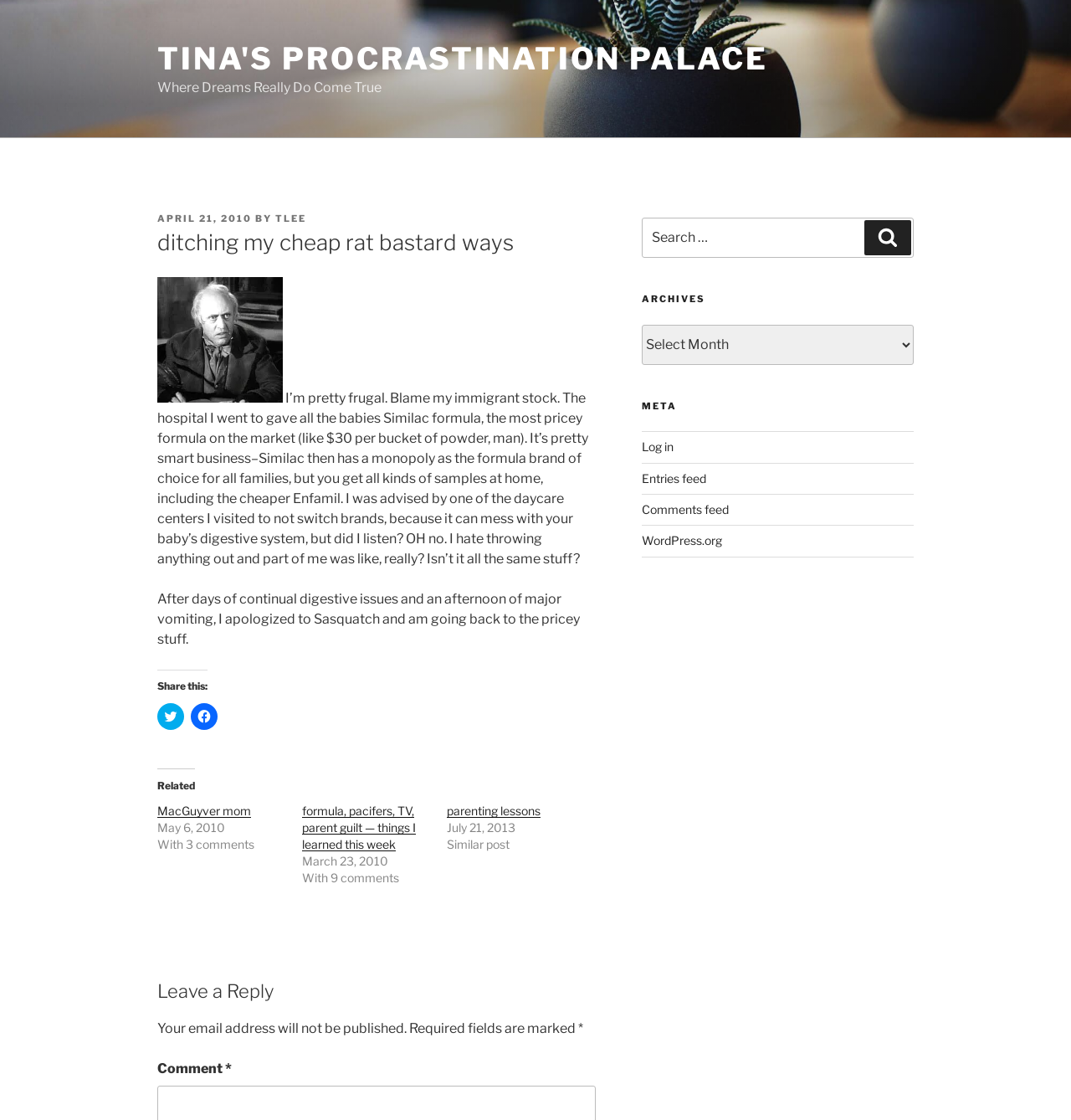Please determine the bounding box coordinates of the clickable area required to carry out the following instruction: "Log in". The coordinates must be four float numbers between 0 and 1, represented as [left, top, right, bottom].

[0.599, 0.392, 0.629, 0.405]